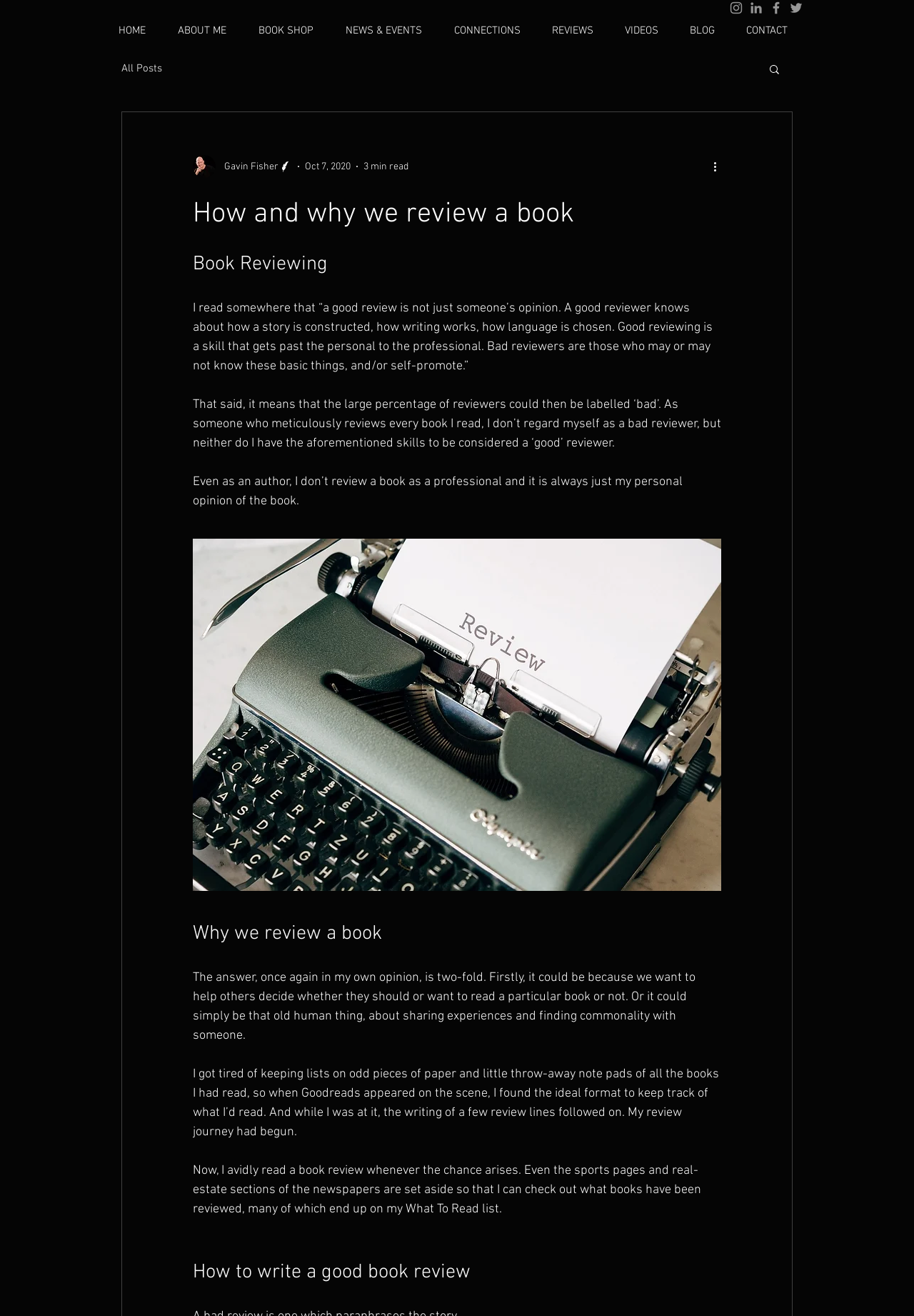What is the author's profession?
Provide a thorough and detailed answer to the question.

The author's profession can be inferred from the text 'Writer's picture Gavin Fisher Writer' and the image of the writer's picture, which suggests that the author is a writer.